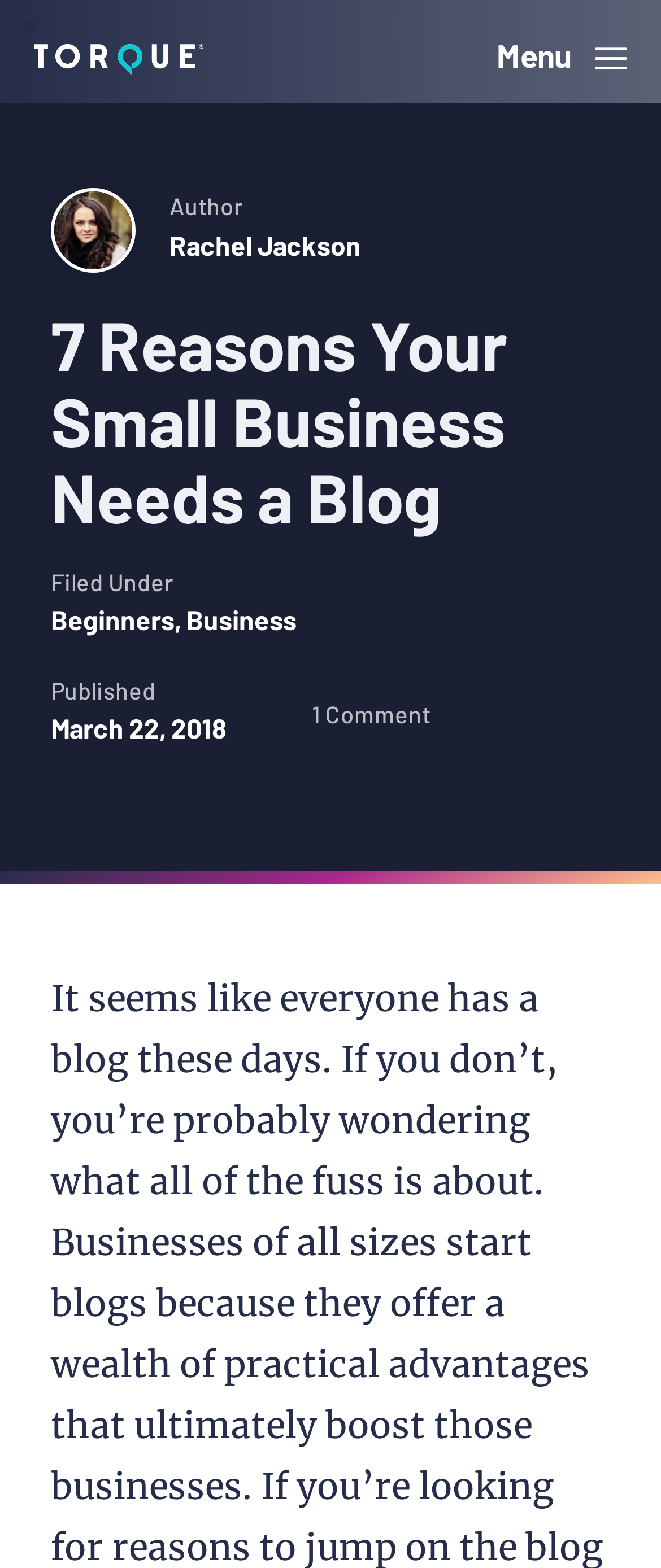What is the name of the website?
Could you give a comprehensive explanation in response to this question?

I found the website's name by looking at the top-left corner of the webpage, where the link 'Torque' is located. This link likely represents the website's name or logo.